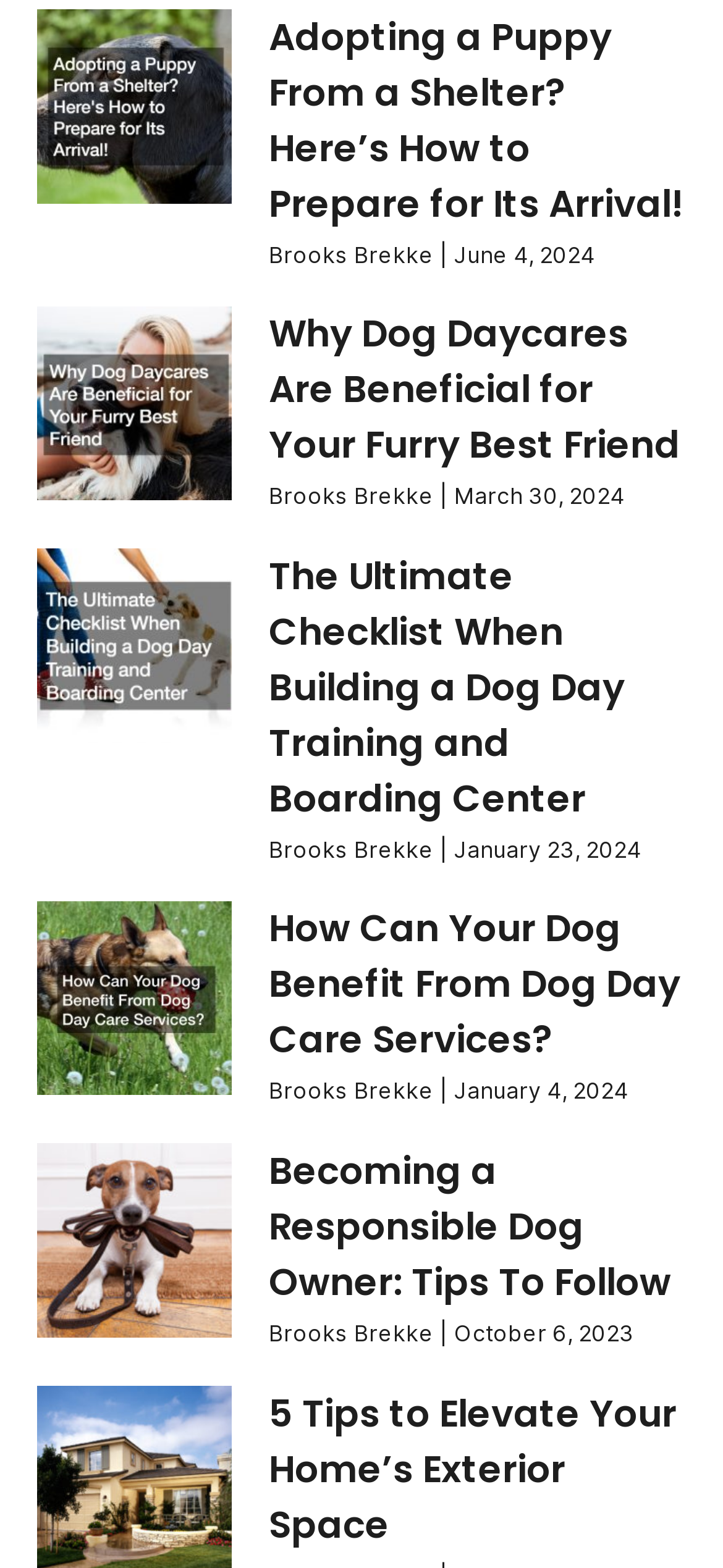Specify the bounding box coordinates of the region I need to click to perform the following instruction: "Learn about the benefits of dog daycares". The coordinates must be four float numbers in the range of 0 to 1, i.e., [left, top, right, bottom].

[0.372, 0.196, 0.941, 0.3]